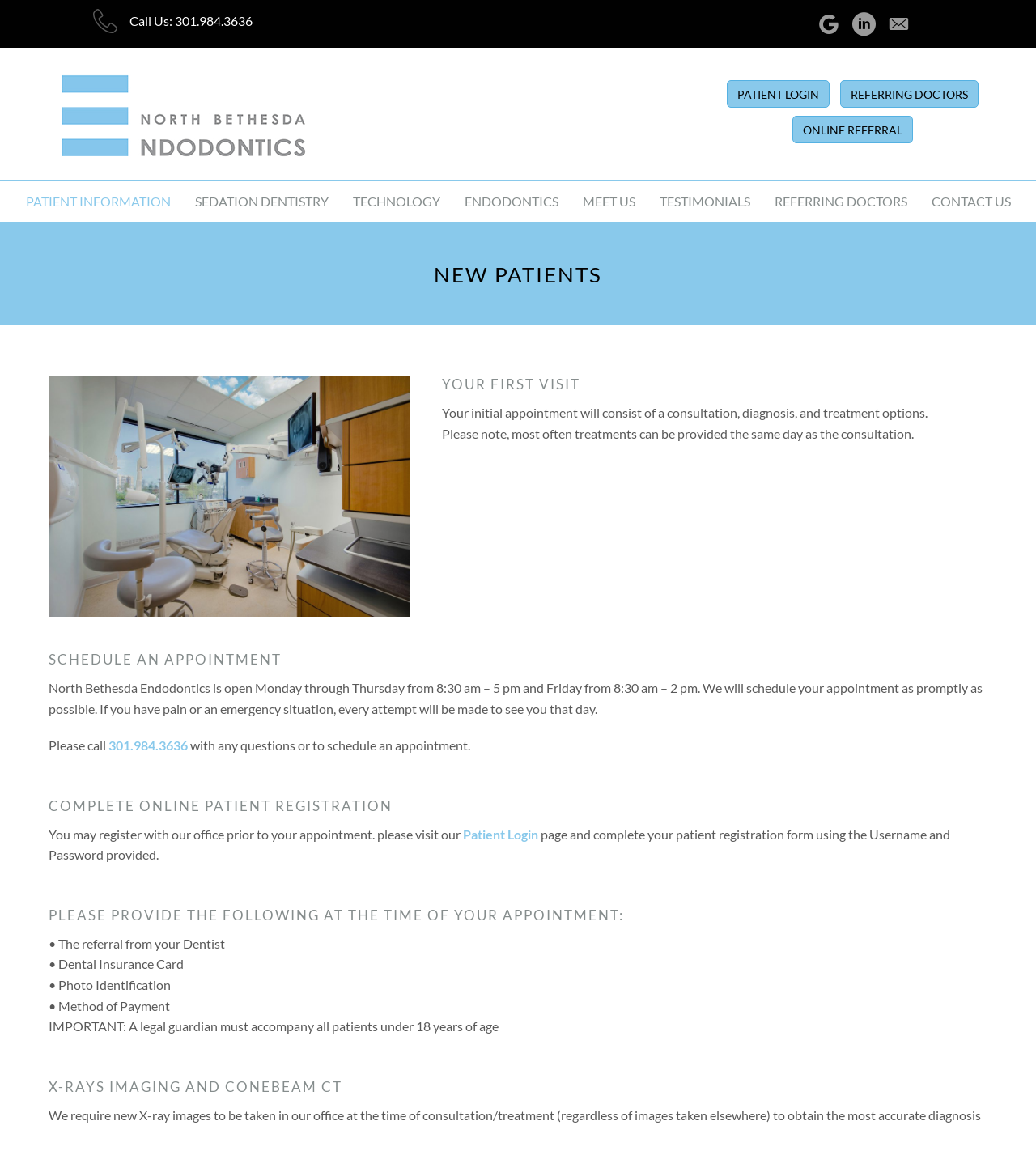Based on the element description: "alt="North Bethesda Endodontics logo"", identify the bounding box coordinates for this UI element. The coordinates must be four float numbers between 0 and 1, listed as [left, top, right, bottom].

[0.052, 0.092, 0.302, 0.105]